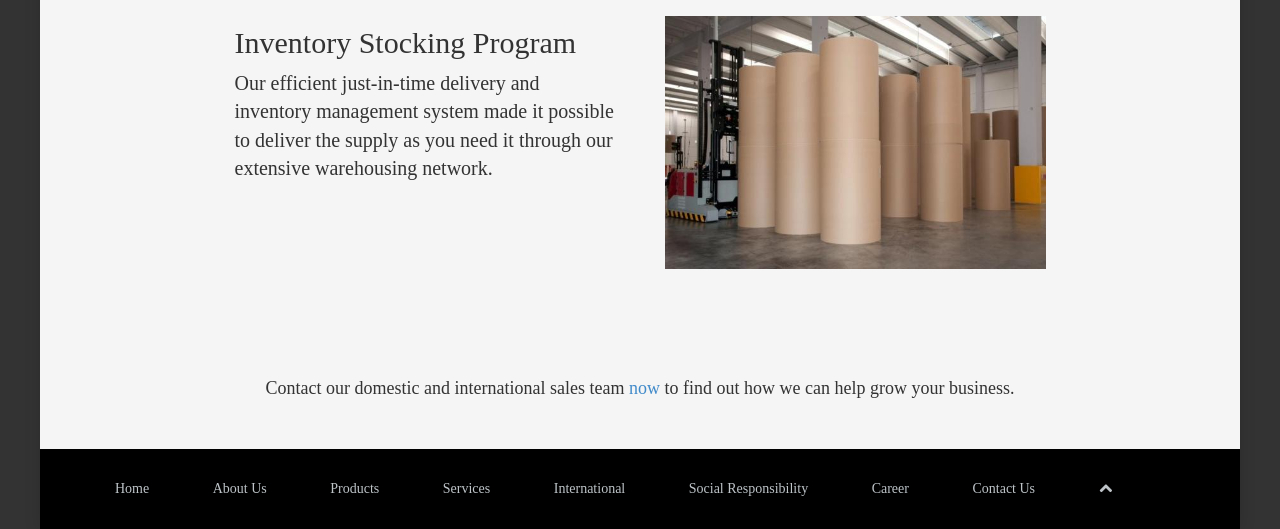Indicate the bounding box coordinates of the element that must be clicked to execute the instruction: "Learn more about inventory". The coordinates should be given as four float numbers between 0 and 1, i.e., [left, top, right, bottom].

[0.52, 0.029, 0.817, 0.509]